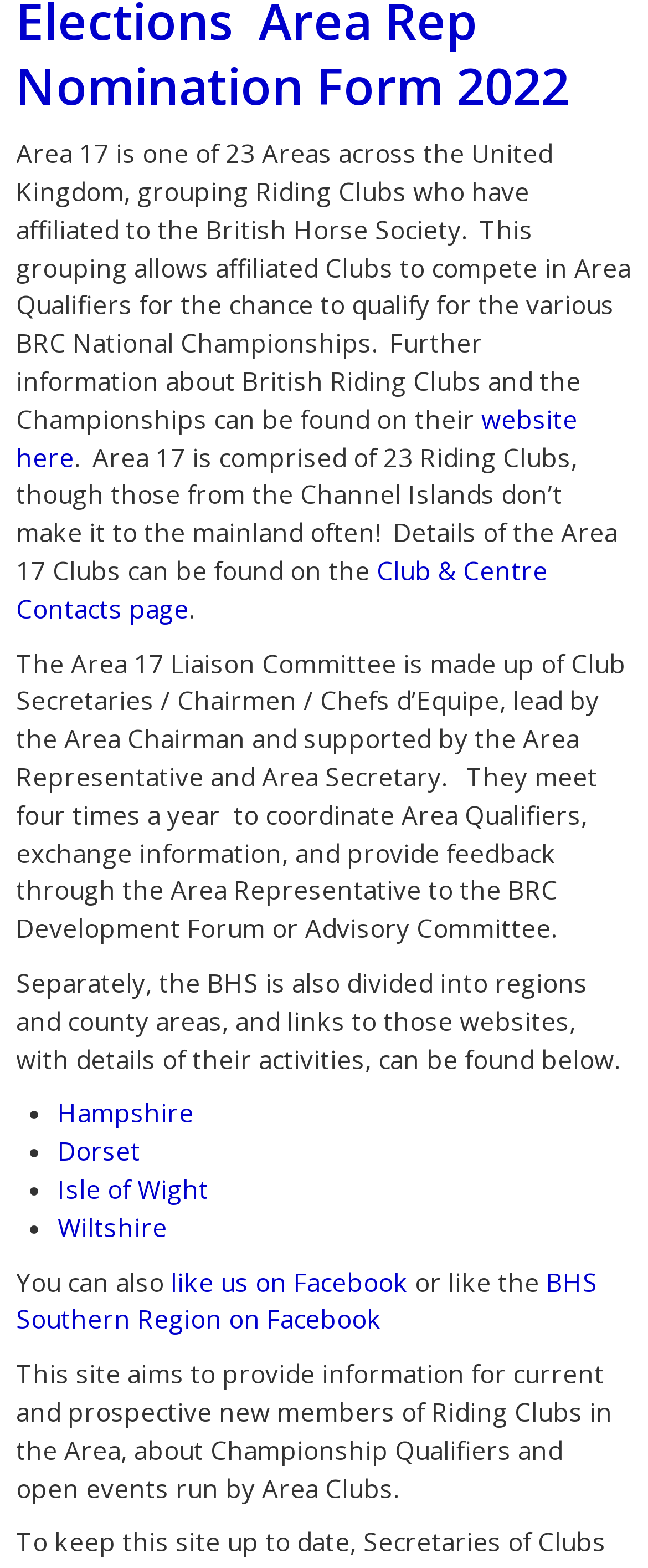What is Area 17?
Please provide a comprehensive and detailed answer to the question.

Based on the text, Area 17 is one of 23 areas across the United Kingdom, grouping Riding Clubs who have affiliated to the British Horse Society.